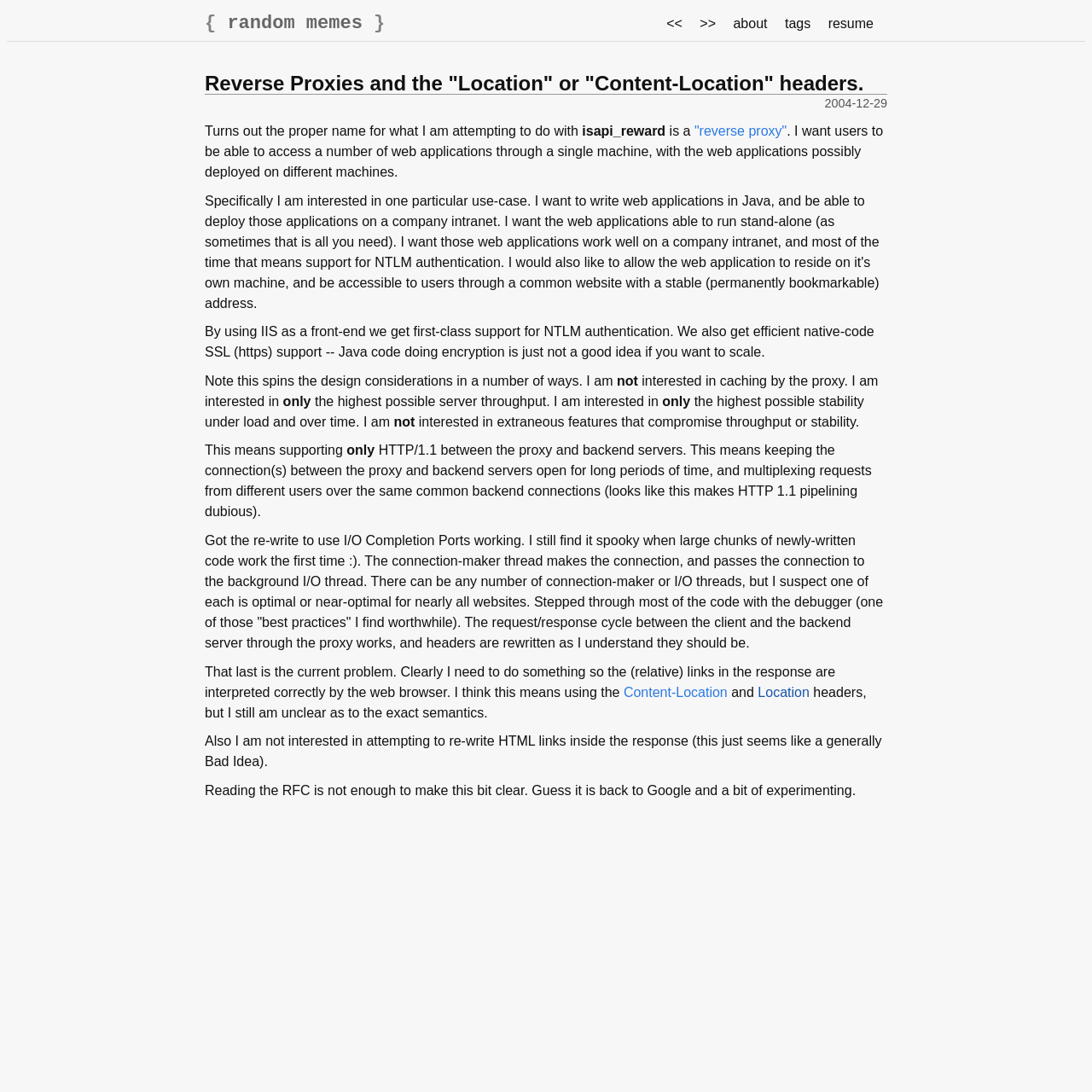Can you show the bounding box coordinates of the region to click on to complete the task described in the instruction: "visit the about page"?

[0.671, 0.015, 0.703, 0.028]